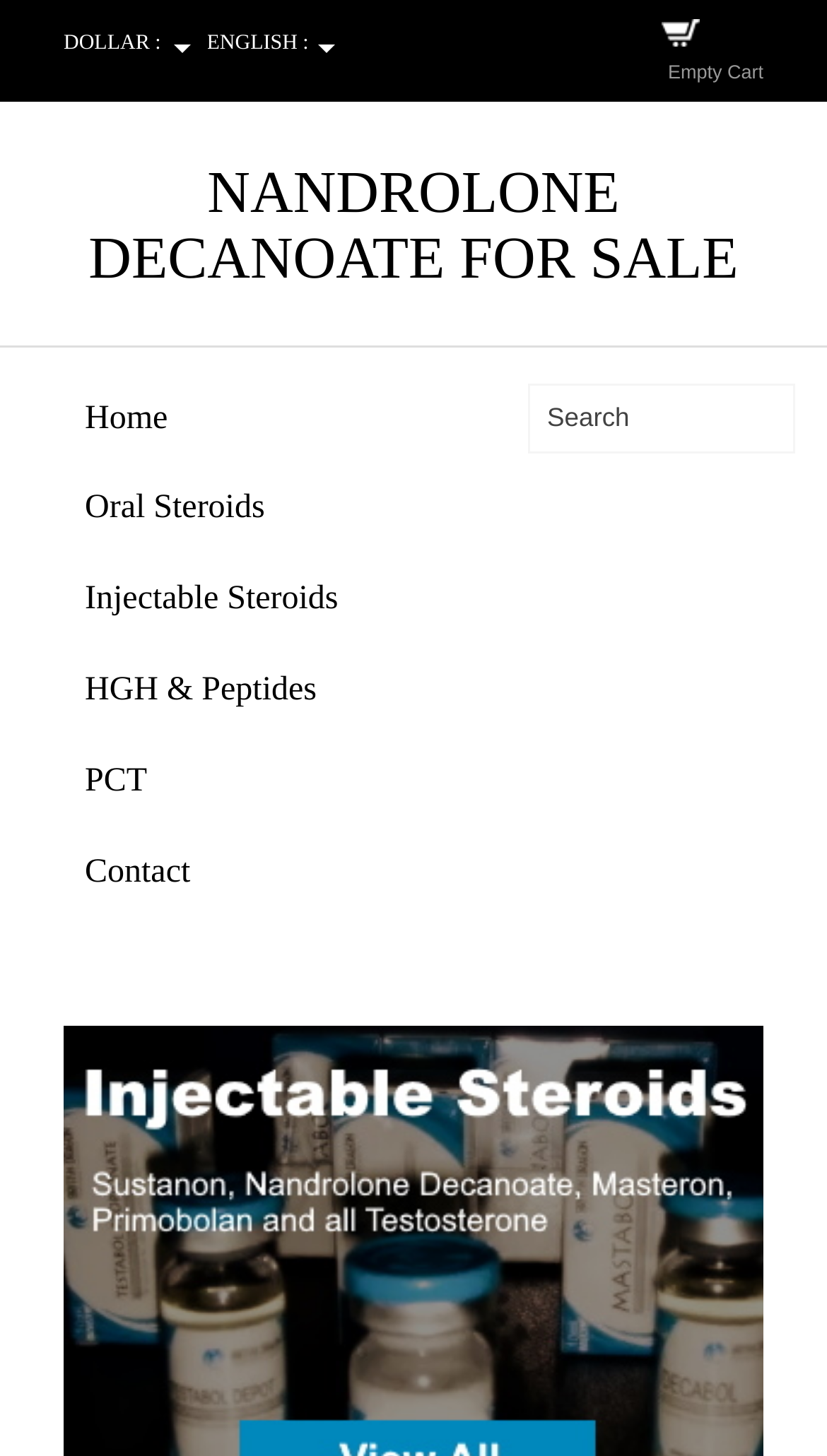Please determine the bounding box coordinates of the element to click on in order to accomplish the following task: "Search for a product". Ensure the coordinates are four float numbers ranging from 0 to 1, i.e., [left, top, right, bottom].

[0.638, 0.263, 0.962, 0.312]